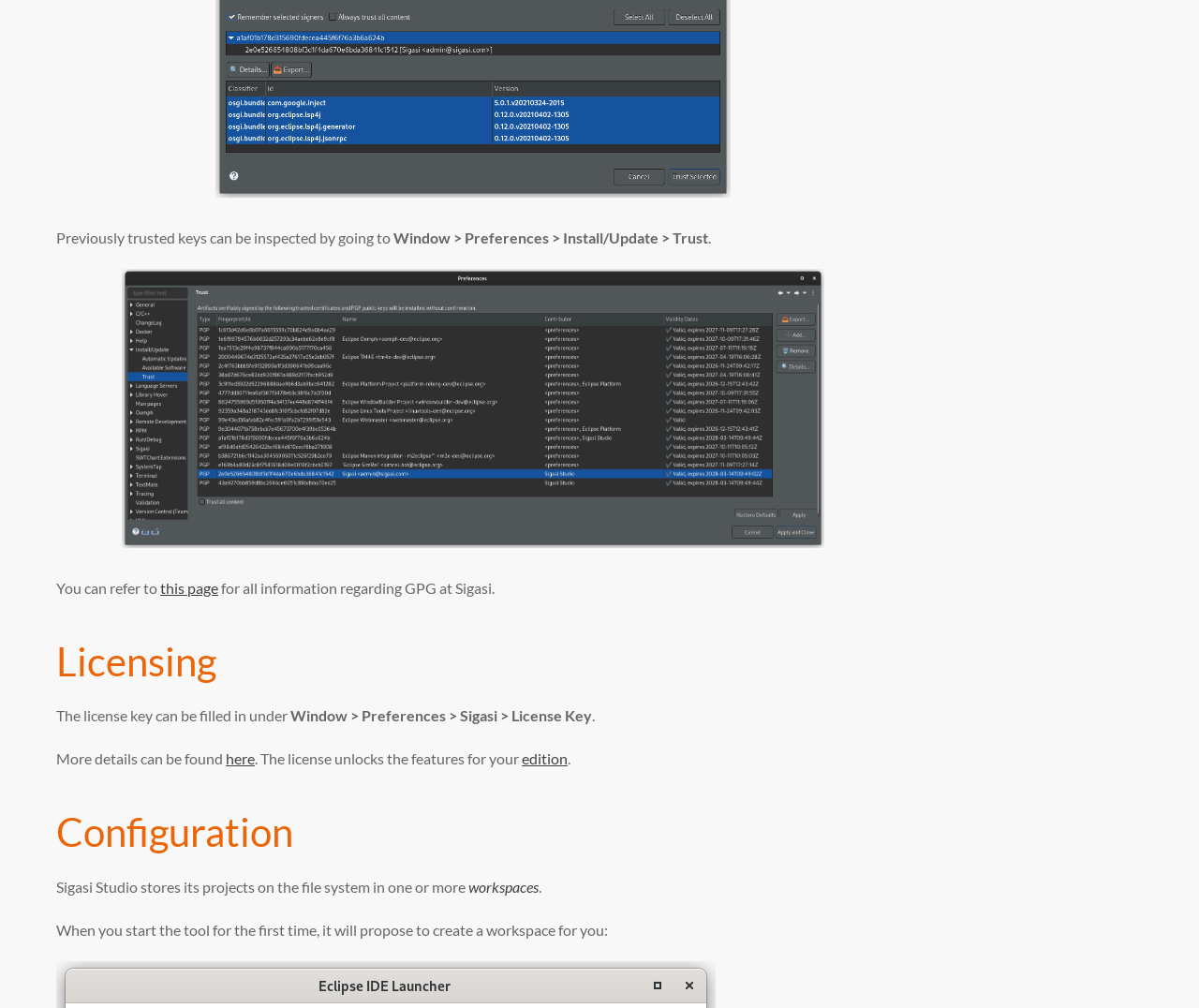Please identify the bounding box coordinates of where to click in order to follow the instruction: "Follow us on 'LinkedIn'".

[0.831, 0.332, 0.878, 0.349]